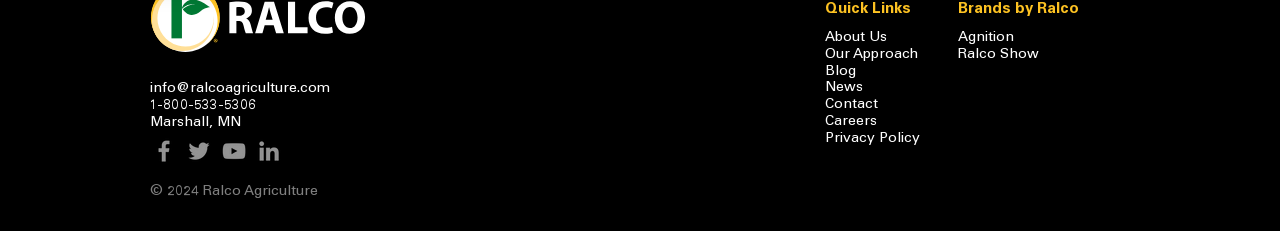Please locate the bounding box coordinates of the element's region that needs to be clicked to follow the instruction: "View Ralco's careers page". The bounding box coordinates should be provided as four float numbers between 0 and 1, i.e., [left, top, right, bottom].

[0.645, 0.498, 0.685, 0.558]